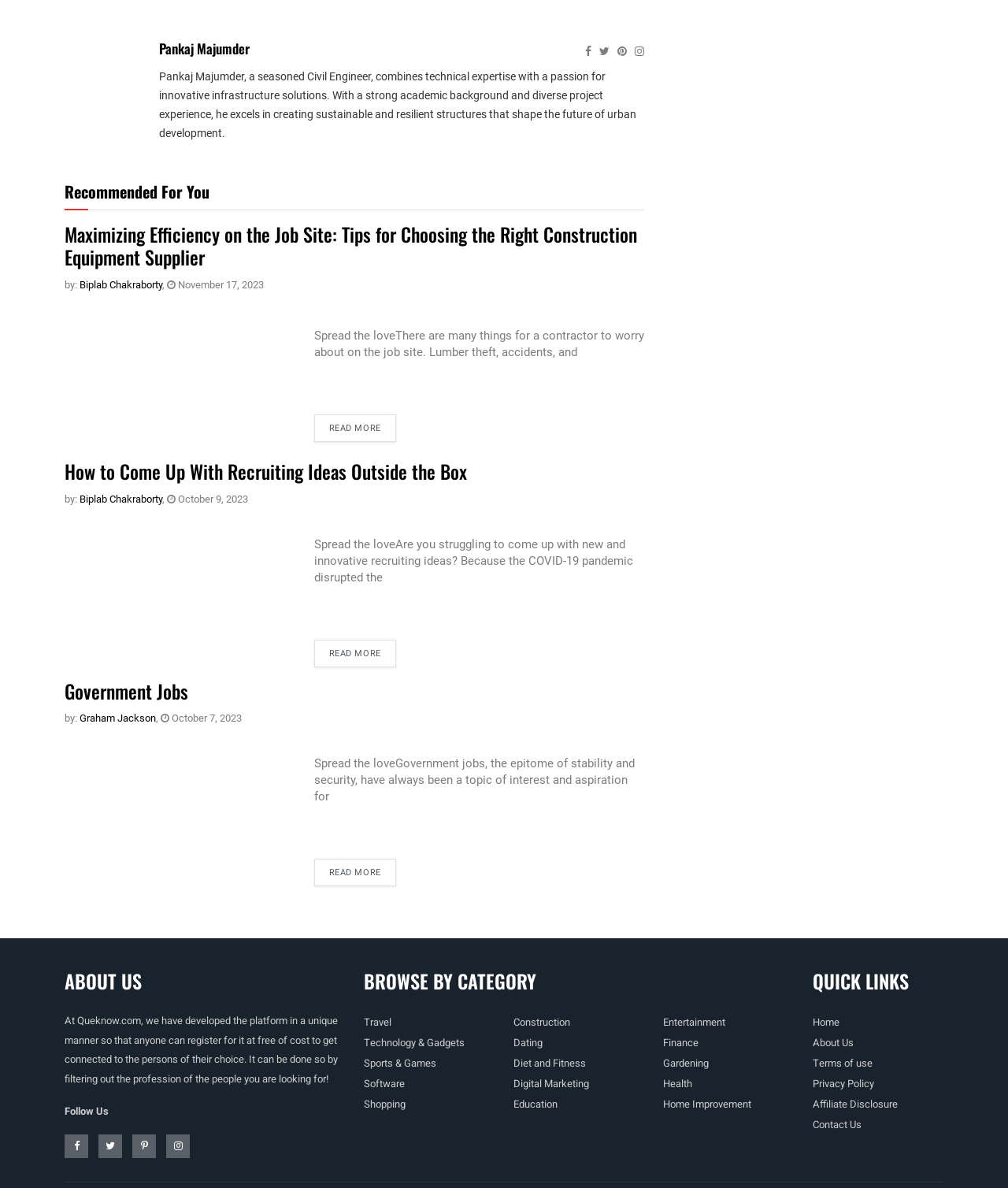Locate the bounding box coordinates of the element you need to click to accomplish the task described by this instruction: "Search for jobs".

None